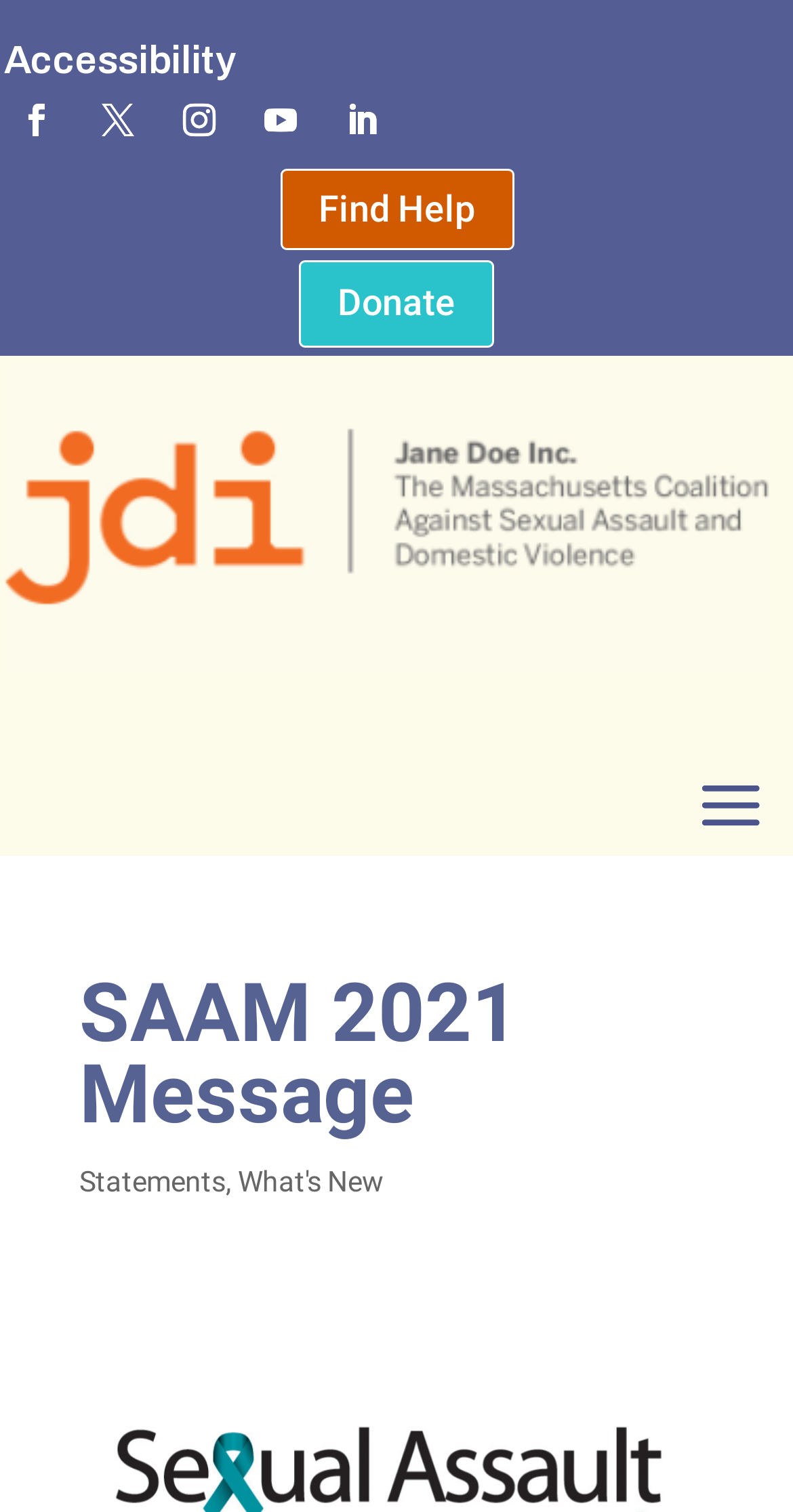What is the text of the first link?
Use the image to answer the question with a single word or phrase.

Accessibility